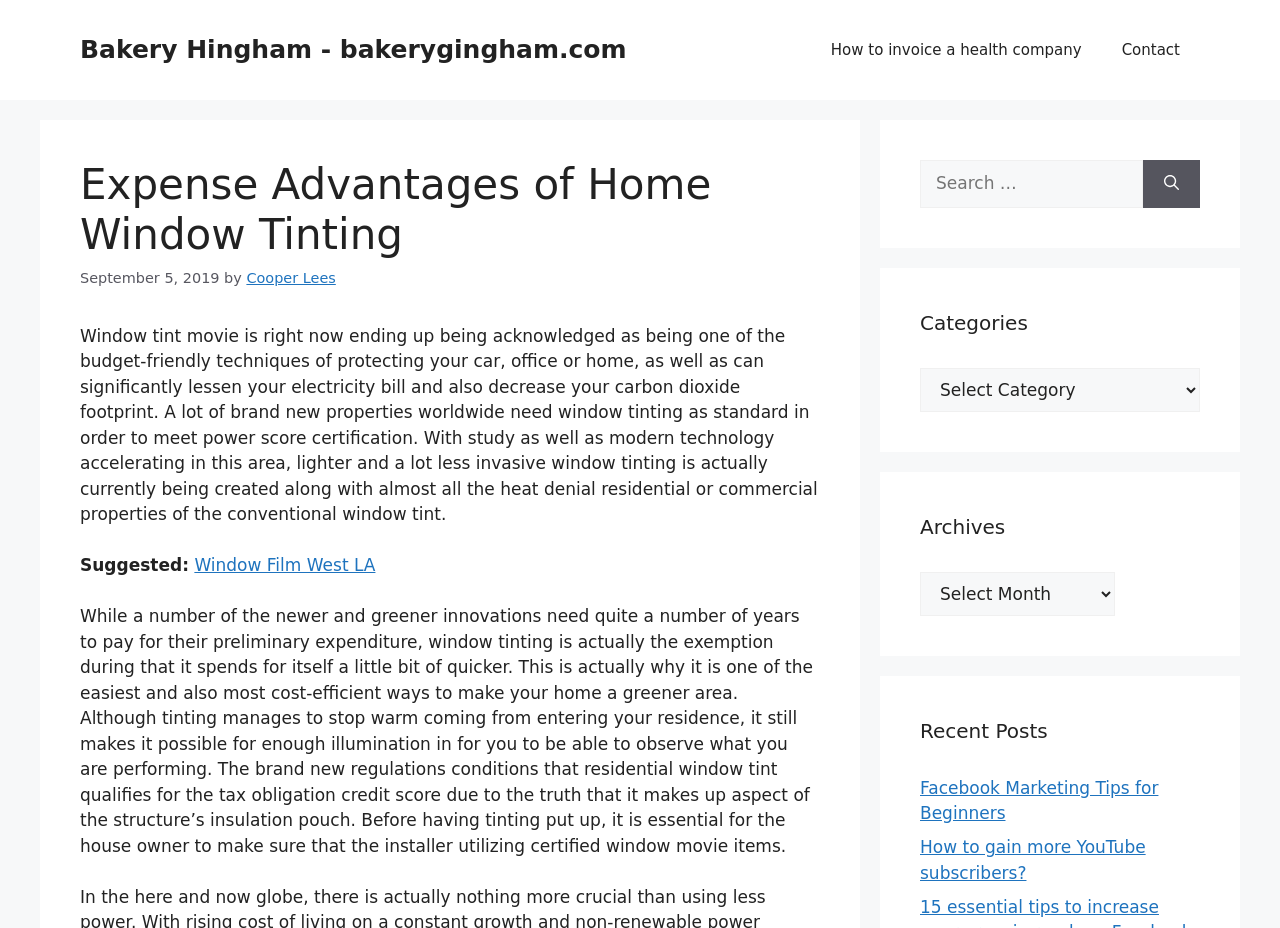Use the information in the screenshot to answer the question comprehensively: What is the purpose of window tinting?

According to the webpage, window tinting is one of the budget-friendly techniques of protecting your car, office or home. This is mentioned in the paragraph that starts with 'Window tint movie is right now ending up being acknowledged as being one of the budget-friendly techniques of protecting your car, office or home...'. The purpose of window tinting is to provide protection.